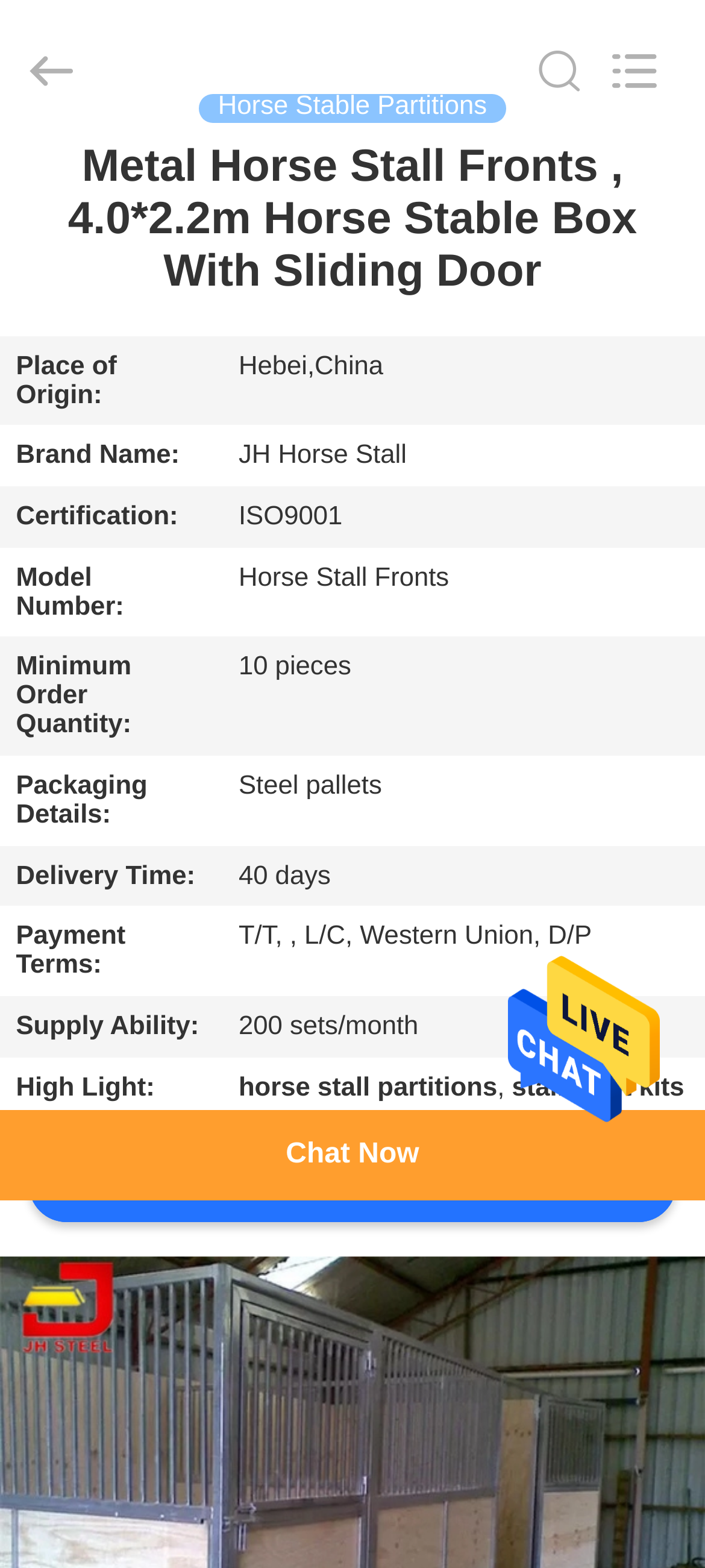Please identify the bounding box coordinates of the element's region that I should click in order to complete the following instruction: "Chat with customer support". The bounding box coordinates consist of four float numbers between 0 and 1, i.e., [left, top, right, bottom].

[0.0, 0.708, 1.0, 0.766]